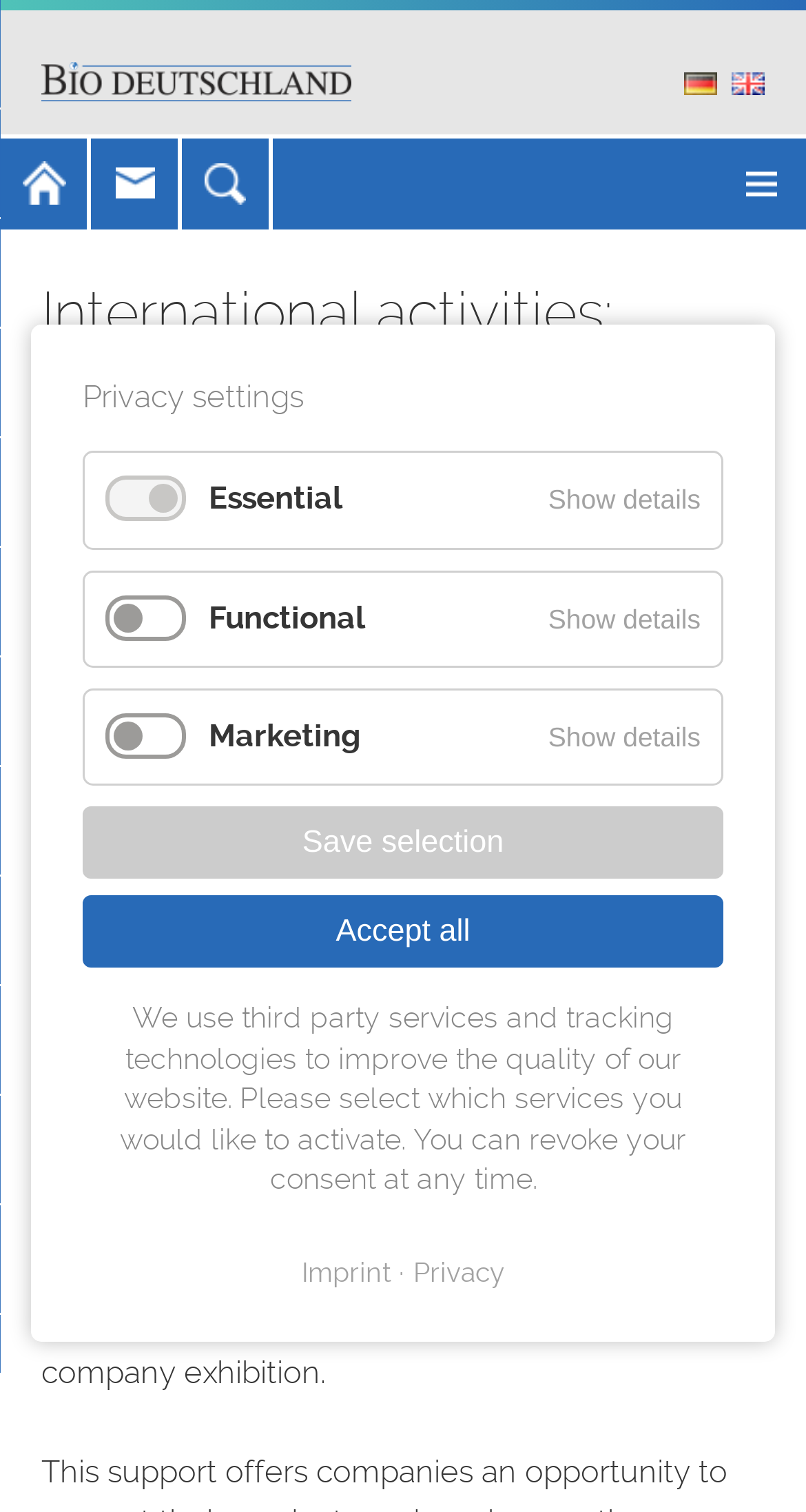What is the duration of Analytica China 2012?
Using the image as a reference, give a one-word or short phrase answer.

Three days